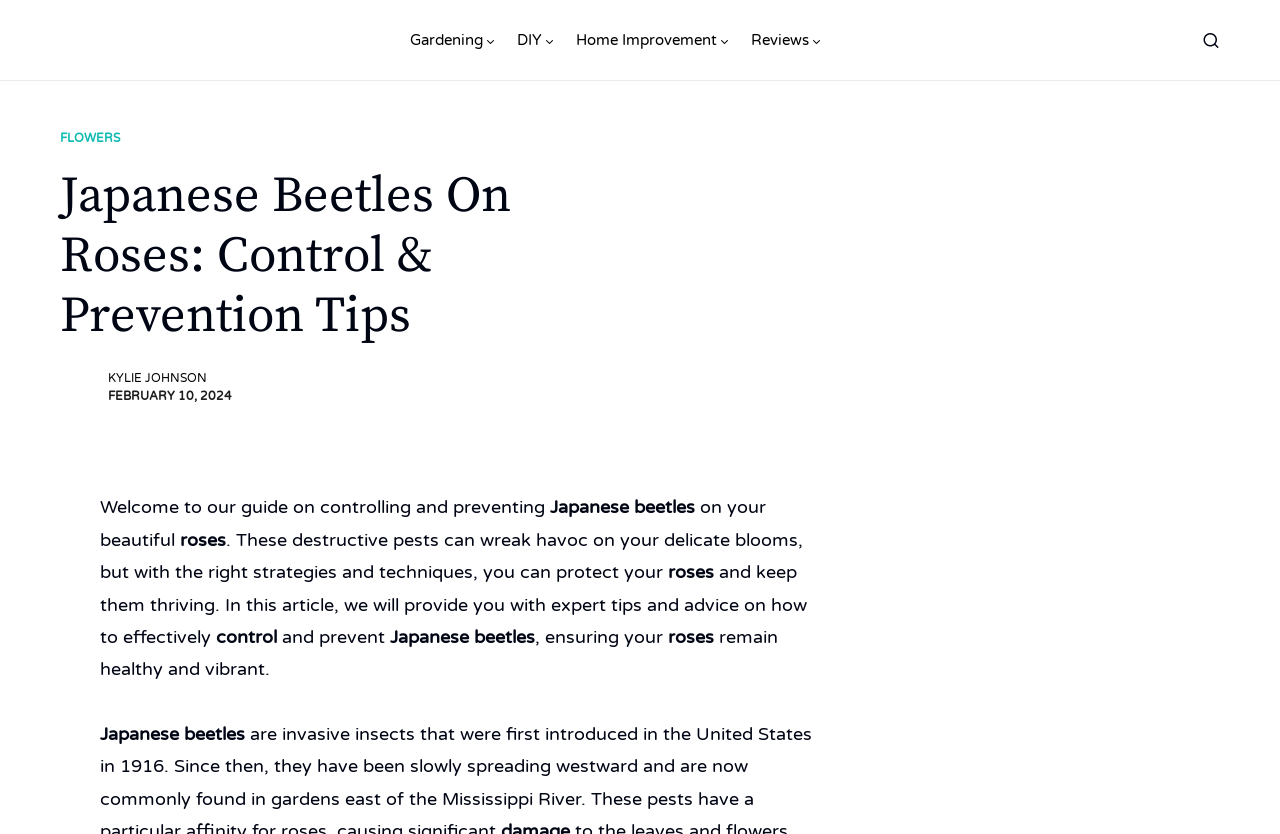Locate the bounding box of the UI element defined by this description: "Roy Saunderson, MA, CRP". The coordinates should be given as four float numbers between 0 and 1, formatted as [left, top, right, bottom].

None